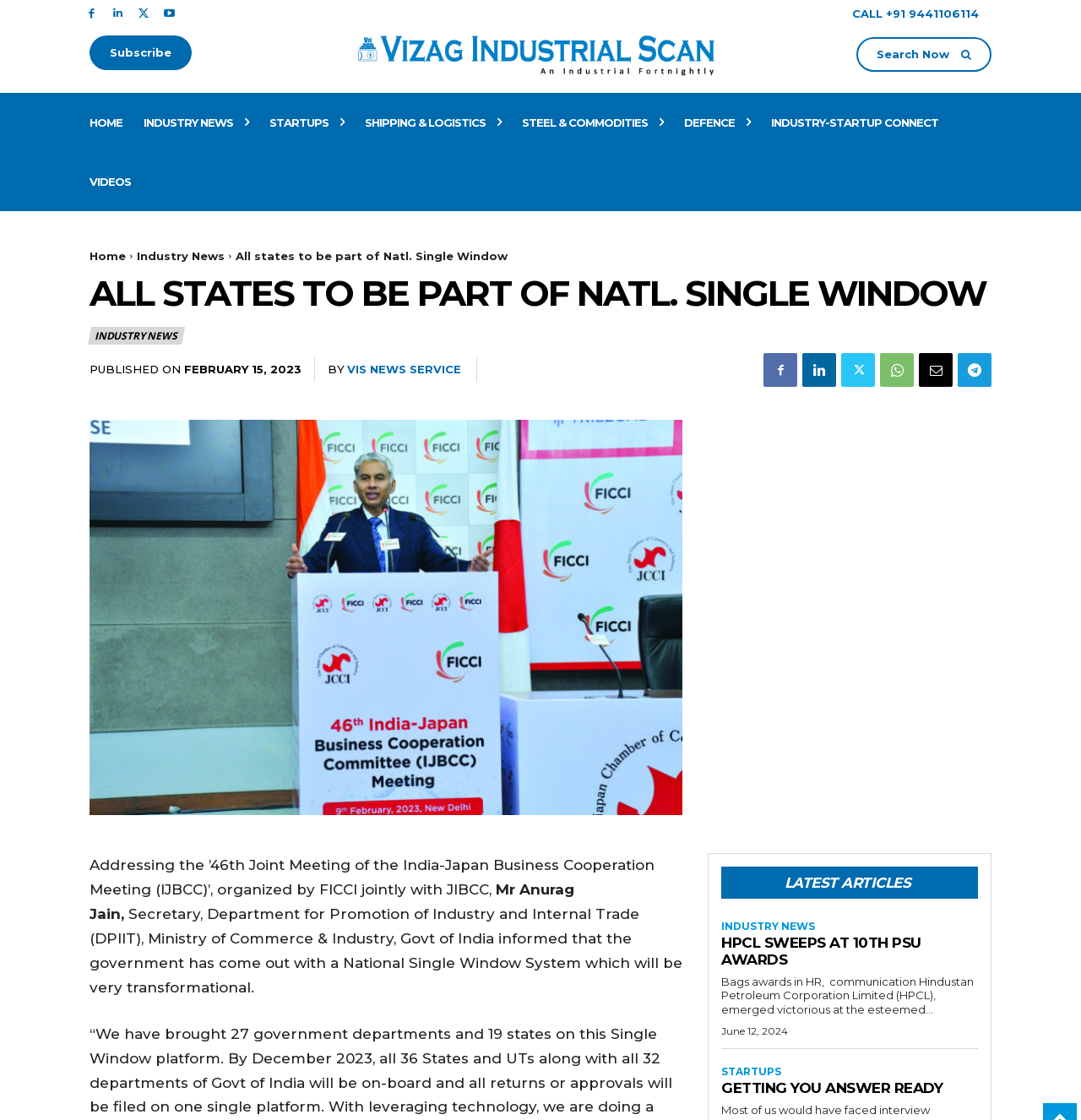Show the bounding box coordinates of the region that should be clicked to follow the instruction: "Search for an article."

[0.147, 0.515, 0.813, 0.55]